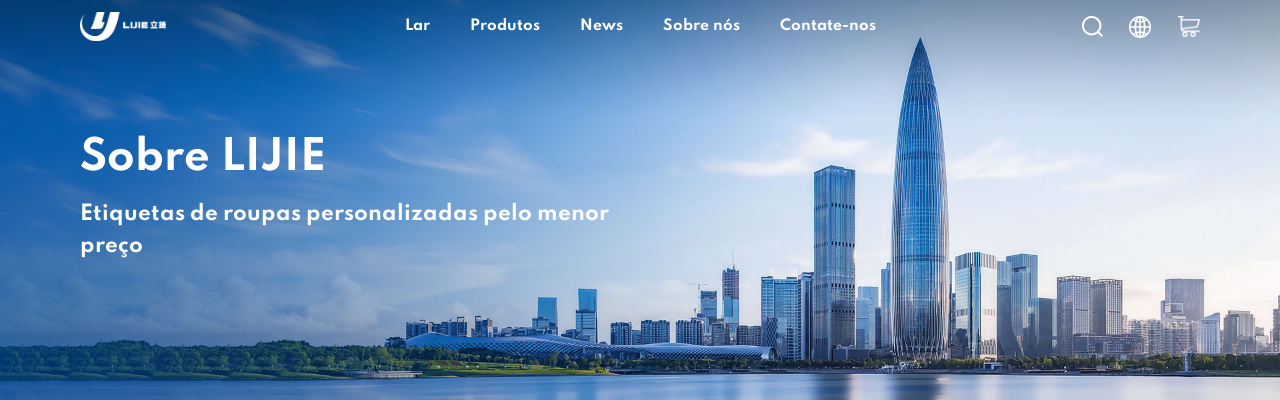Generate a comprehensive description of the image.

The image features a stunning skyline view, showcasing a modern cityscape with towering skyscrapers against a clear blue sky. The foreground is characterized by lush greenery juxtaposed with the urban landscape, emphasizing a blend of nature and modernity. Prominently displayed in the image is the title "Sobre LIJIE," suggesting it relates to the profile or overview of the LIJIE brand. Below the title, the text "Etiquetas de roupas personalizadas pelo menor preço" indicates a focus on personalized clothing labels at competitive prices, highlighting the company's commitment to affordability. The overall presentation reflects a professional and contemporary appeal, aligning with the brand's identity as a key player in the custom labels market.